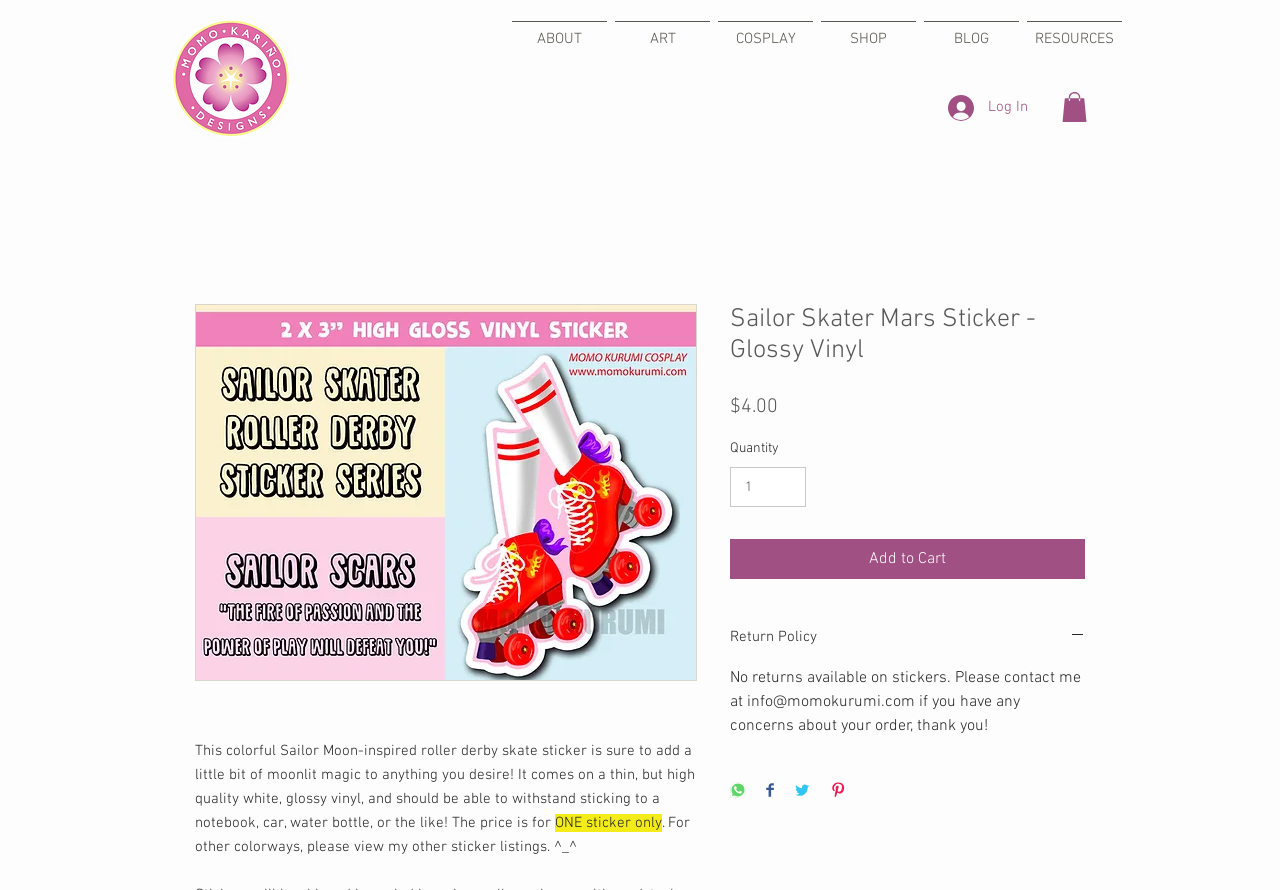Determine the main text heading of the webpage and provide its content.

Sailor Skater Mars Sticker - Glossy Vinyl